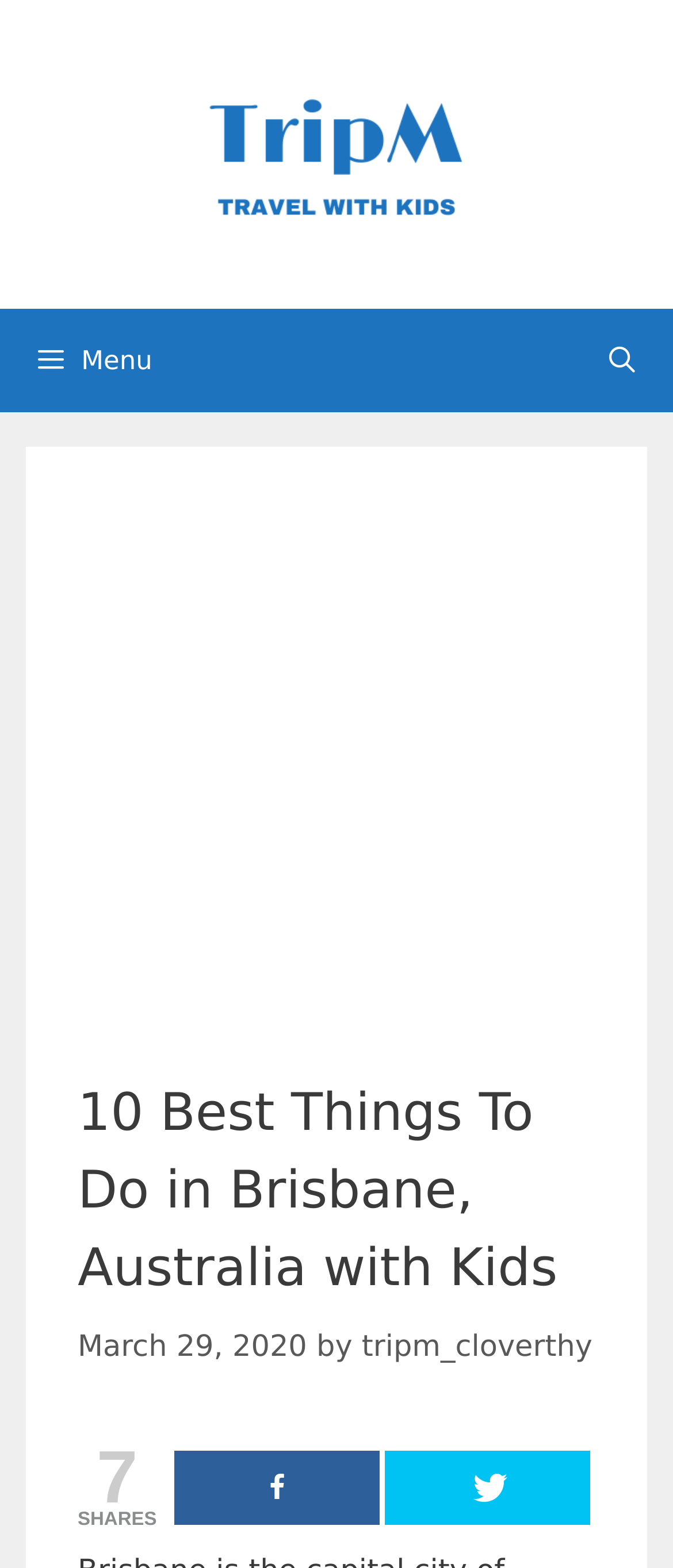When was the article published?
Give a thorough and detailed response to the question.

The publication date can be found below the heading, where it says 'March 29, 2020'.